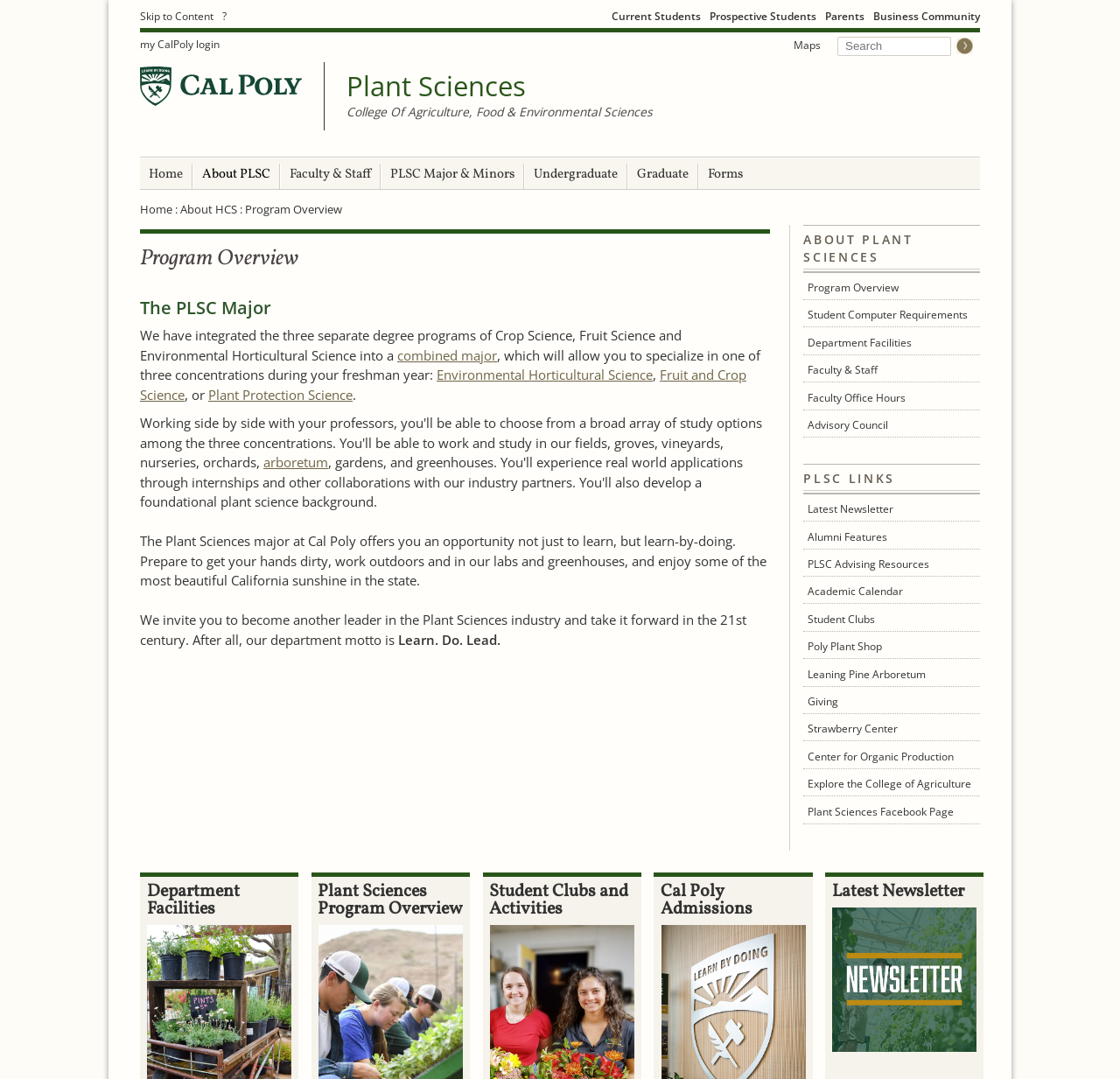Summarize the webpage comprehensively, mentioning all visible components.

The webpage is about the Plant Sciences (PLSC) major at Cal Poly, San Luis Obispo. At the top, there are several links, including "Skip to Content", "Current Students", "Prospective Students", "Parents", and "Business Community". Below these links, there is a horizontal separator line. 

On the left side, there is a column of links, including "my CalPoly login", "Maps", and "Cal Poly" with an accompanying image. Below these links, there are more links, including "Home", "About PLSC", "Faculty & Staff", "PLSC Major & Minors", "Undergraduate", "Graduate", and "Forms". 

On the right side, there is a search form with a textbox and a "Go" button. Above the search form, there are links to "Cal Poly" and "Plant Sciences". 

The main content of the webpage is divided into several sections. The first section is about the program overview, with a heading "Program Overview" and a subheading "The PLSC Major". The text explains that the PLSC major has integrated three separate degree programs into a combined major, allowing students to specialize in one of three concentrations during their freshman year. 

Below this section, there is a paragraph of text describing the hands-on learning experience offered by the Plant Sciences major at Cal Poly. 

The next section has several links to various resources, including the latest newsletter, alumni features, advising resources, academic calendar, student clubs, and more. 

At the bottom of the webpage, there are several headings, including "Department Facilities", "Plant Sciences Program Overview", "Student Clubs and Activities", "Cal Poly Admissions", and "Latest Newsletter". The latest newsletter section has a link to check out the latest department newsletter, accompanied by an image.